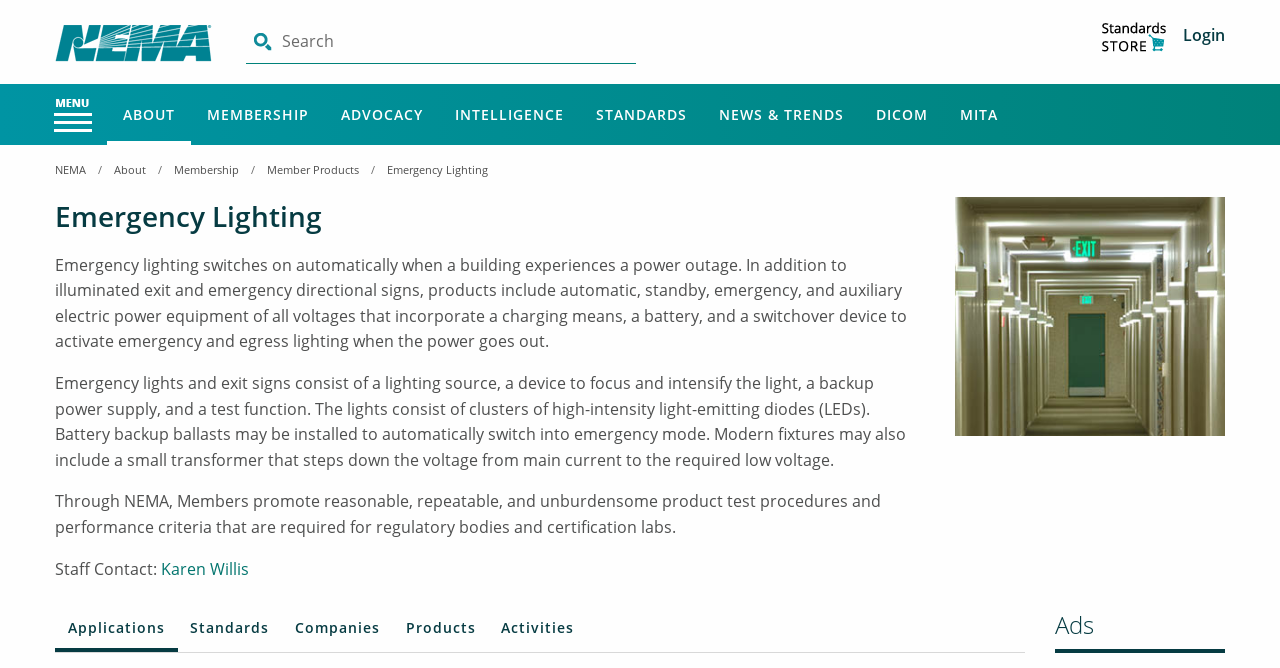Elaborate on the different components and information displayed on the webpage.

The webpage is about Emergency Lighting, with a navigation menu at the top that includes links to the home page, store, and login. There is also a search bar and a menu button on the top left. The main content of the page is divided into sections, with a heading that reads "Emergency Lighting" followed by a paragraph of text that explains what emergency lighting is and its purpose.

Below the heading, there are three paragraphs of text that provide more information about emergency lighting, including the types of products that are included and the importance of testing and certification. On the right side of the page, there is an image of an emergency lighting product.

Underneath the text, there is a tab list with five tabs: Applications, Standards, Companies, Products, and Activities. Each tab has a corresponding panel that can be accessed by clicking on the tab.

At the bottom of the page, there is a section labeled "Ads" and a staff contact information with a link to Karen Willis. The page also has a breadcrumbs navigation on the top that shows the path to the current page, with links to Home, About, Membership, and Member Products.

There are several images on the page, including a logo, a search icon, a store image, and a menu icon. The overall layout of the page is organized and easy to navigate, with clear headings and concise text.